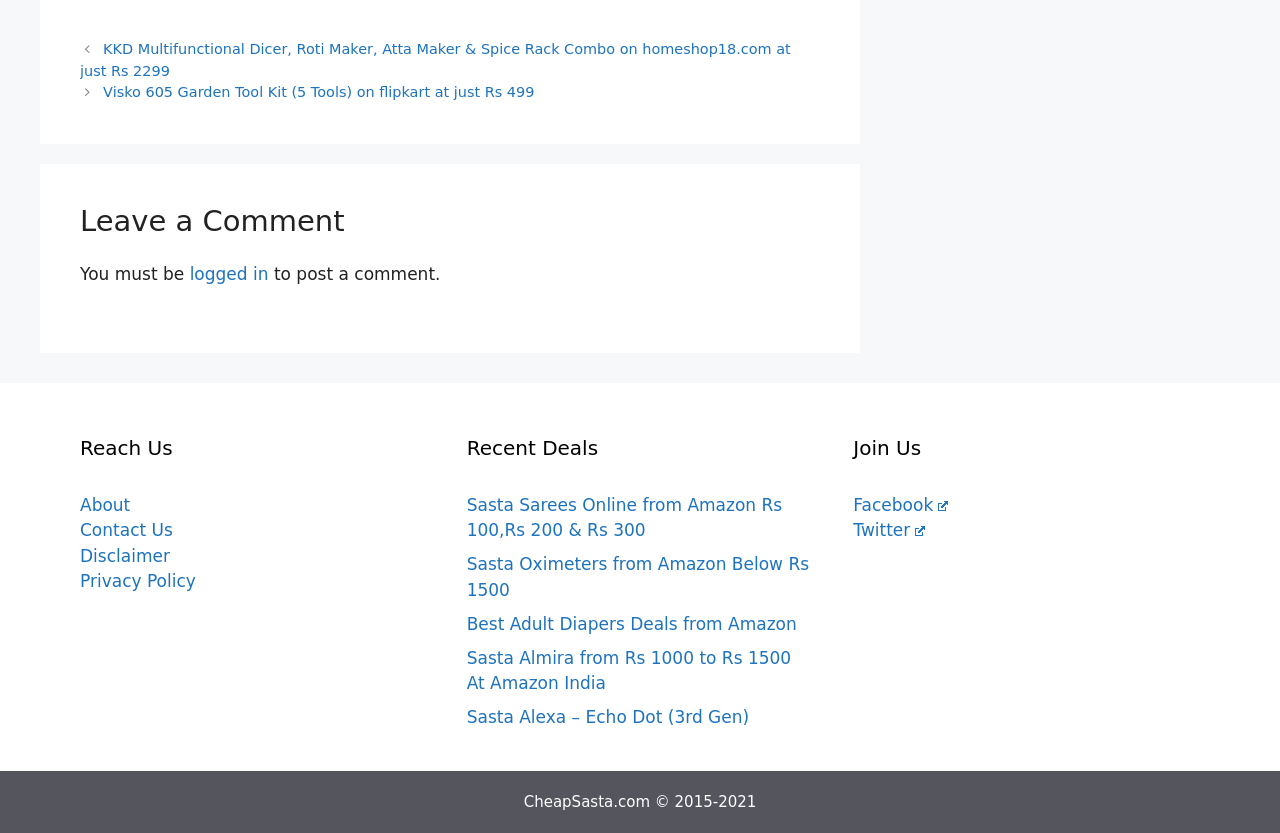Show me the bounding box coordinates of the clickable region to achieve the task as per the instruction: "Click on Facebook".

[0.667, 0.594, 0.741, 0.618]